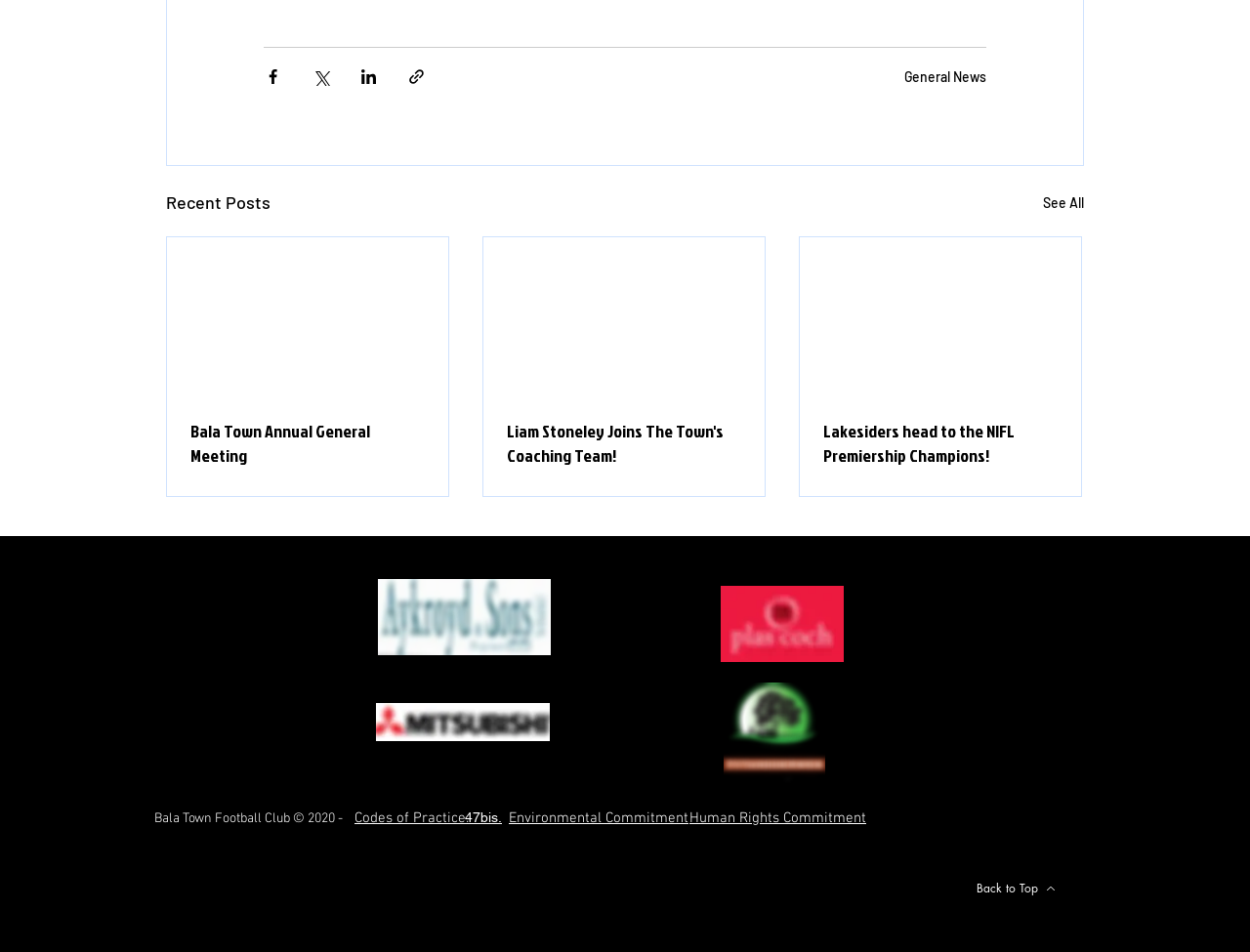Locate the UI element described by 47bis. in the provided webpage screenshot. Return the bounding box coordinates in the format (top-left x, top-left y, bottom-right x, bottom-right y), ensuring all values are between 0 and 1.

[0.372, 0.845, 0.402, 0.868]